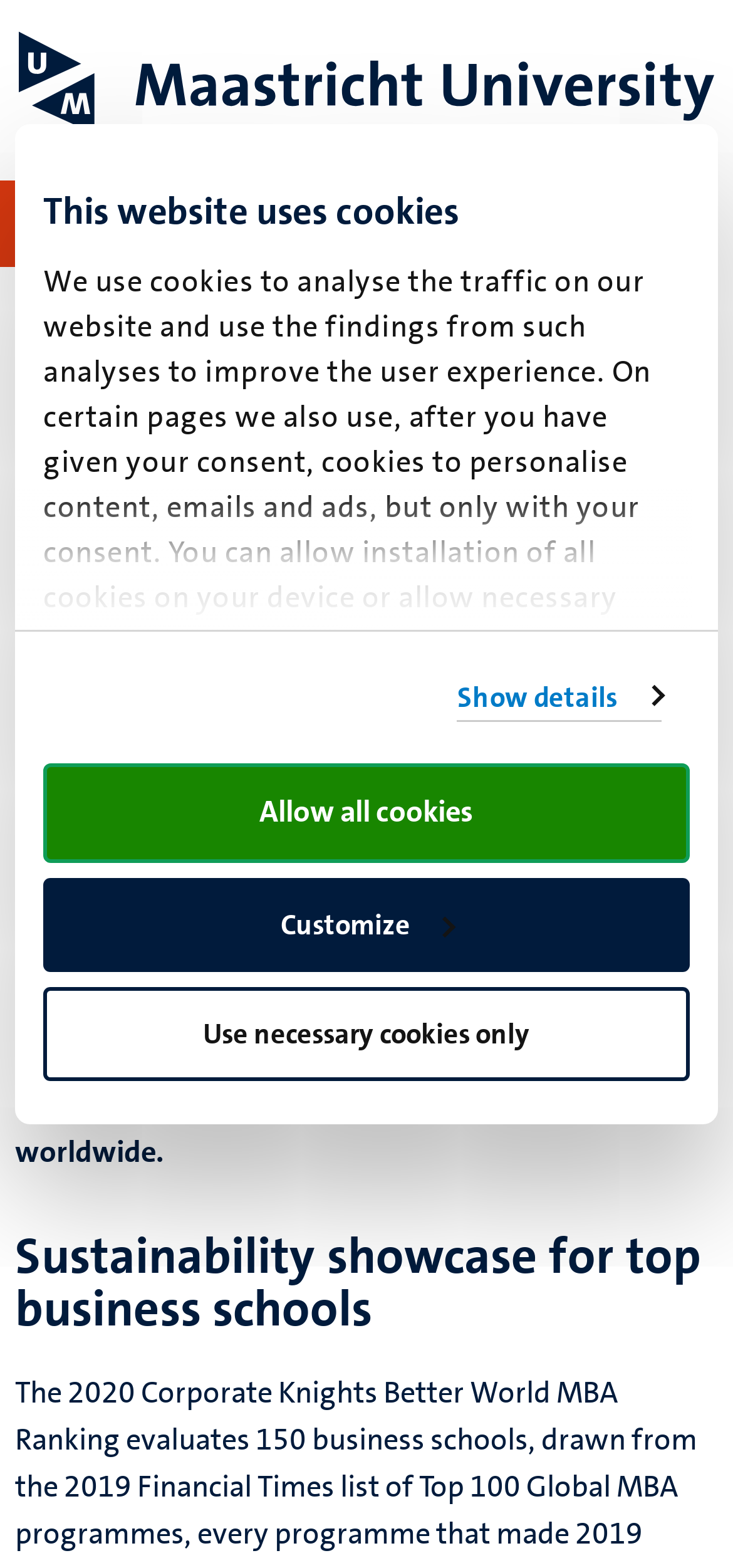Please locate the UI element described by "Maastricht University Logo" and provide its bounding box coordinates.

[0.026, 0.0, 0.974, 0.114]